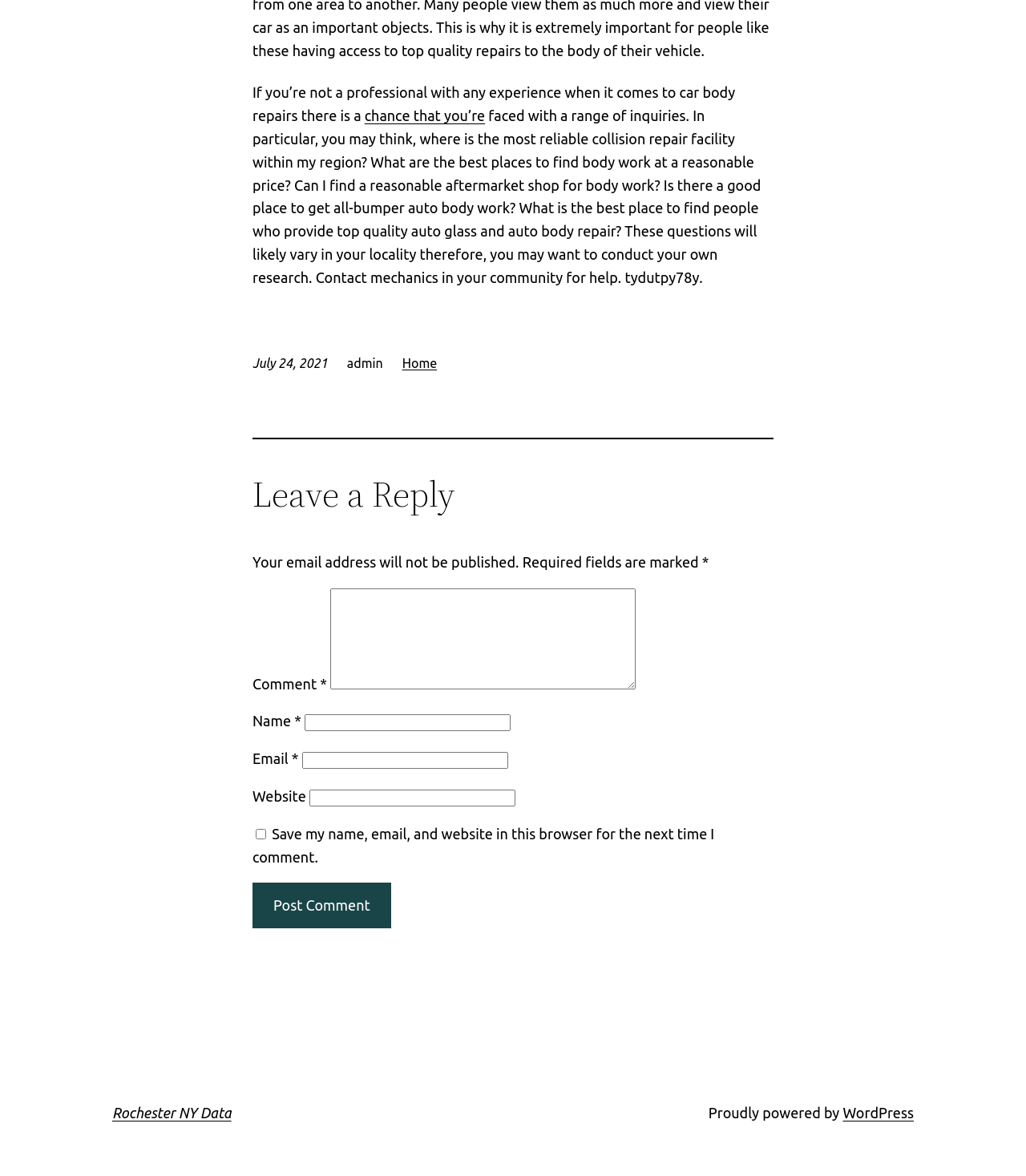Identify the bounding box coordinates of the HTML element based on this description: "OBD-II".

None